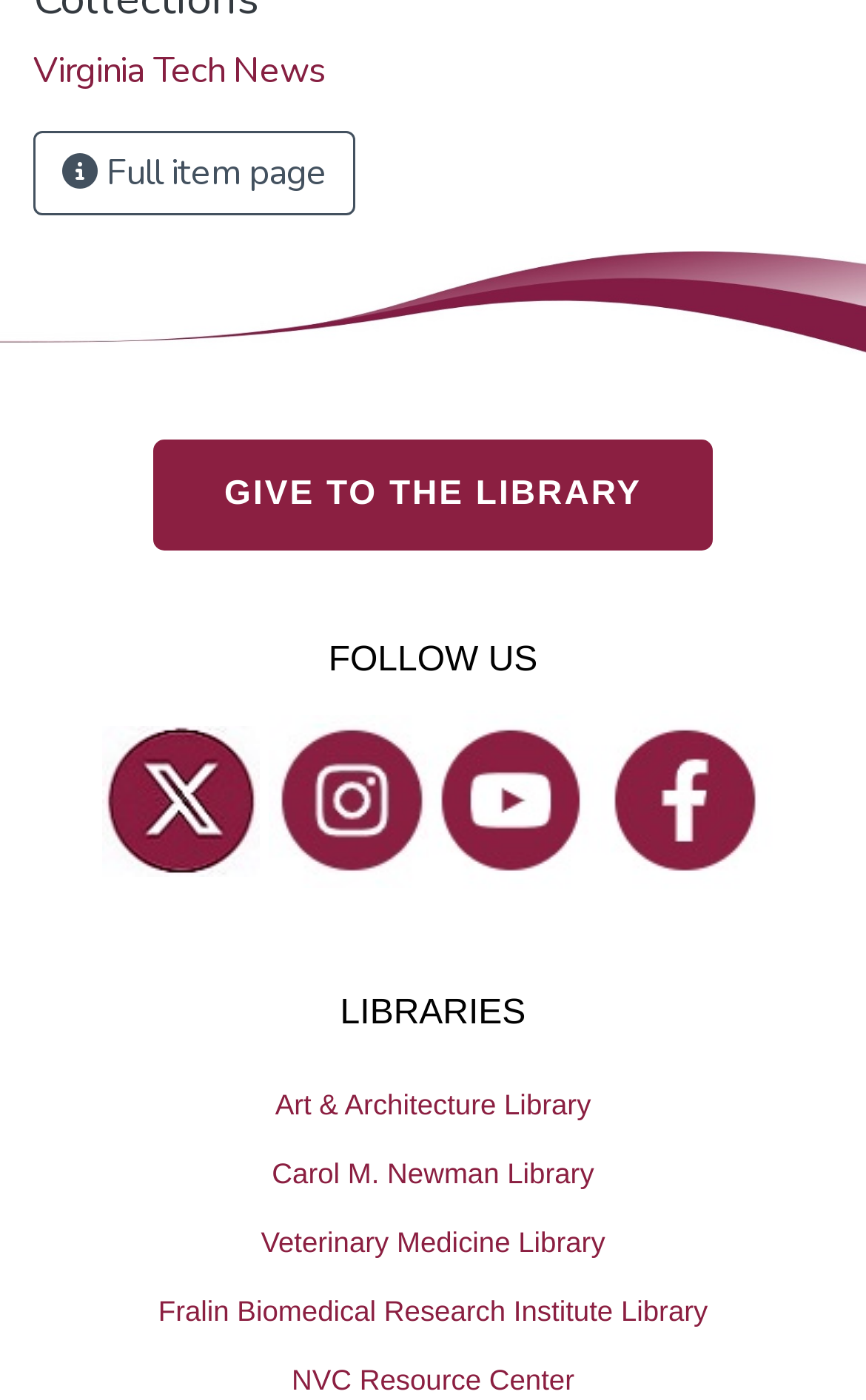Can you determine the bounding box coordinates of the area that needs to be clicked to fulfill the following instruction: "Click on Attieke (Cassava Couscos) link"?

None